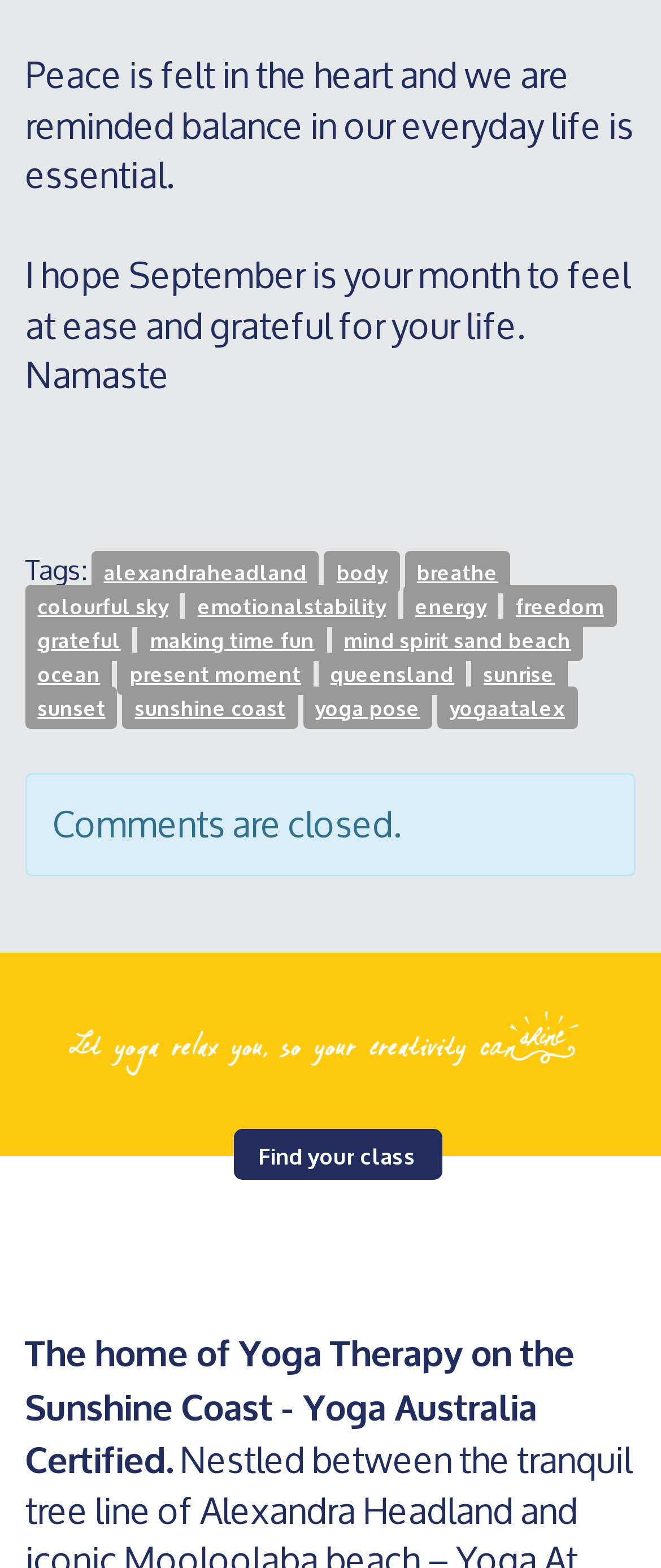Identify the bounding box coordinates of the section that should be clicked to achieve the task described: "Read about yoga therapy on the Sunshine Coast".

[0.038, 0.844, 0.869, 0.947]